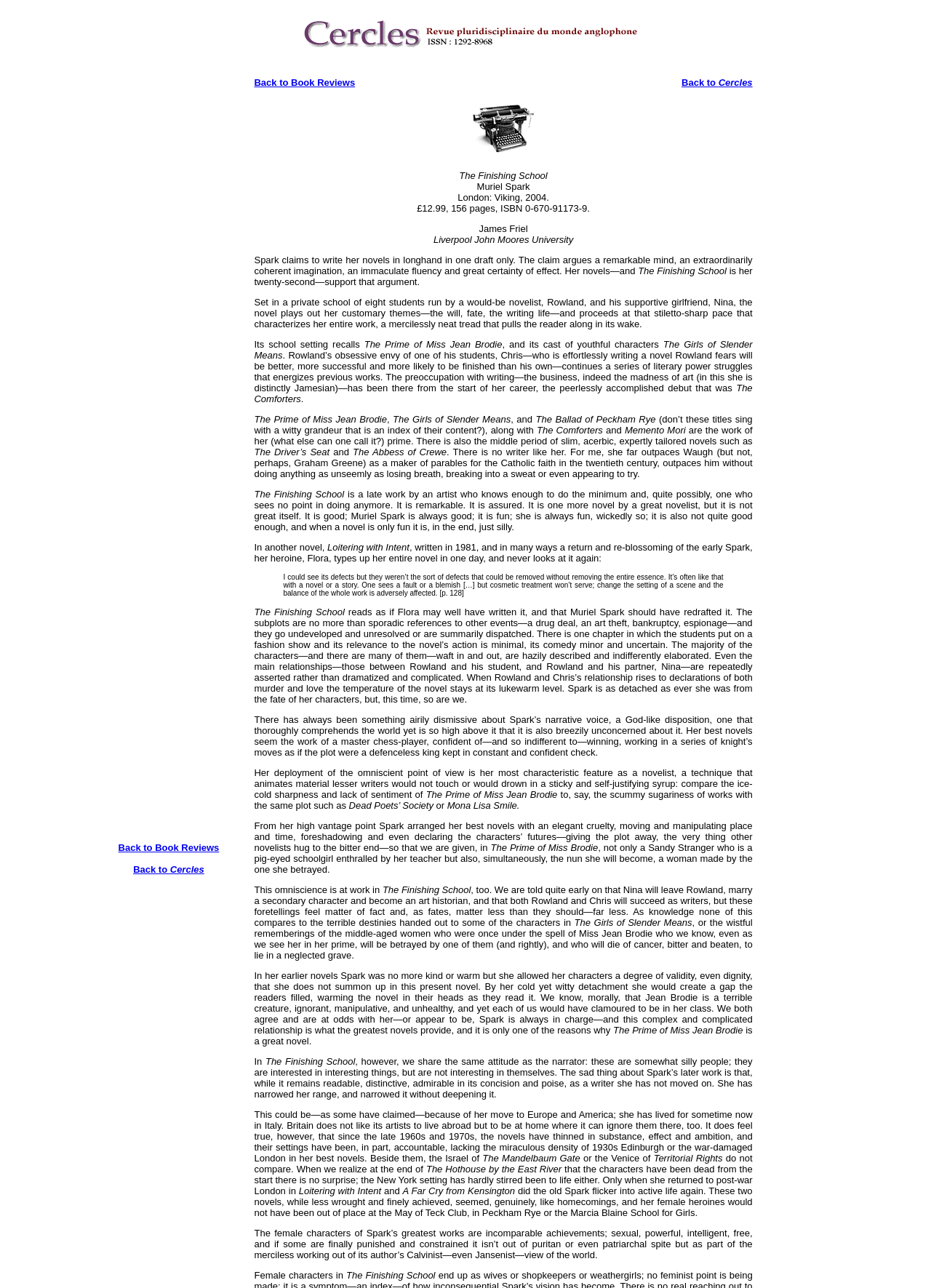Offer a meticulous caption that includes all visible features of the webpage.

This webpage is a book review of "The Finishing School" by Muriel Spark. At the top, there are two links, "Back to Book Reviews" and "Back to Cercles", which are positioned side by side. Below them, there is a heading with an image, followed by the title of the book, "The Finishing School", and its author, Muriel Spark. The book's publication details, including the publisher, price, and ISBN, are also provided.

The review is a lengthy, in-depth analysis of the book, written by James Friel from Liverpool John Moores University. The text is divided into multiple paragraphs, with the reviewer discussing Spark's writing style, the themes of the book, and its characters. The reviewer also compares "The Finishing School" to Spark's other works, such as "The Prime of Miss Jean Brodie" and "The Girls of Slender Means", and notes that while Spark's writing remains readable and distinctive, her later work has narrowed in range and ambition.

Throughout the review, there are quotes from the book, set apart in a blockquote format. The reviewer also mentions other authors, such as Waugh and Graham Greene, in comparison to Spark's work. Overall, the review provides a detailed and thoughtful analysis of "The Finishing School" and its place within Spark's oeuvre.